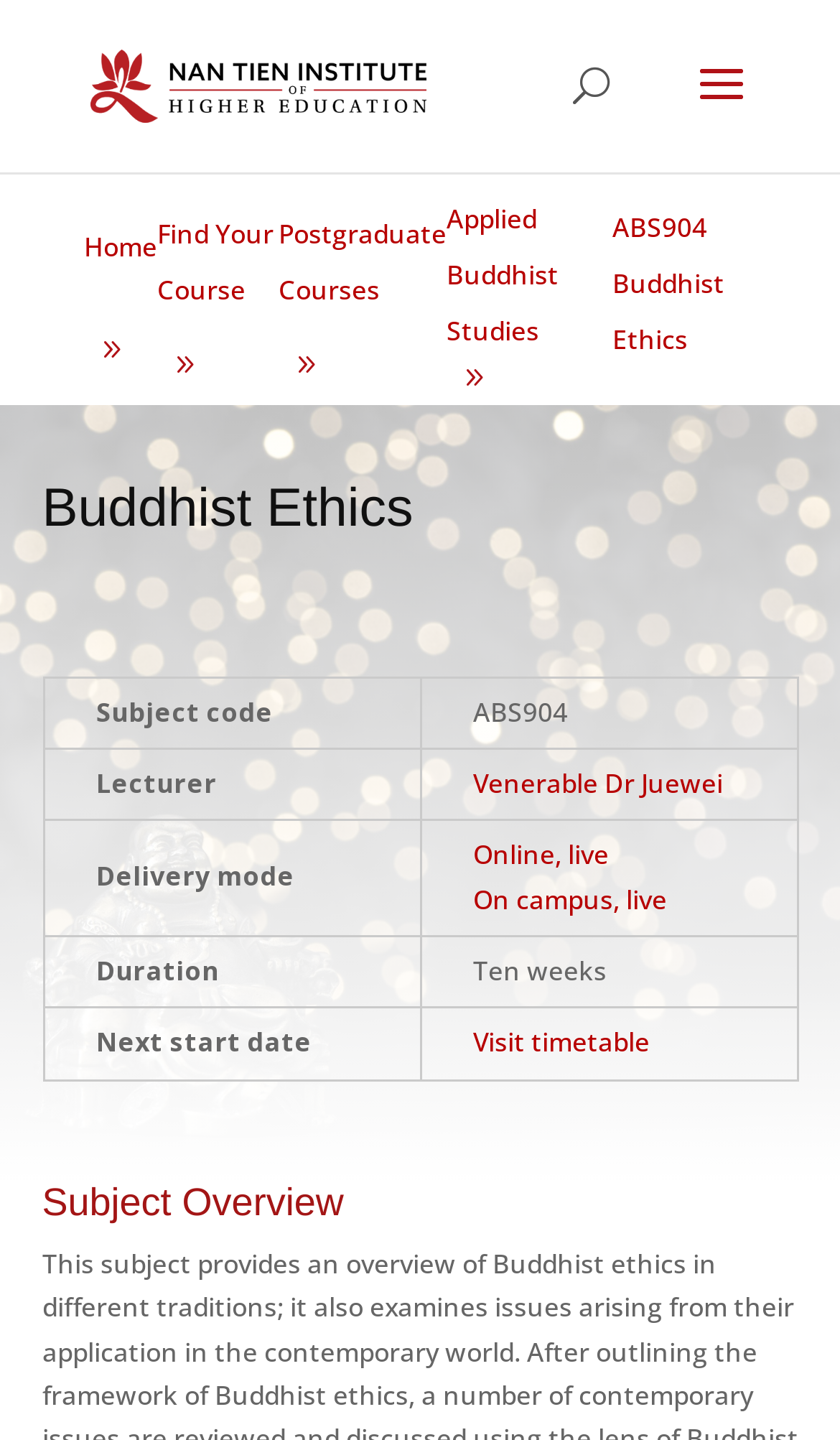Answer the question below with a single word or a brief phrase: 
What is the subject code of the course?

ABS904